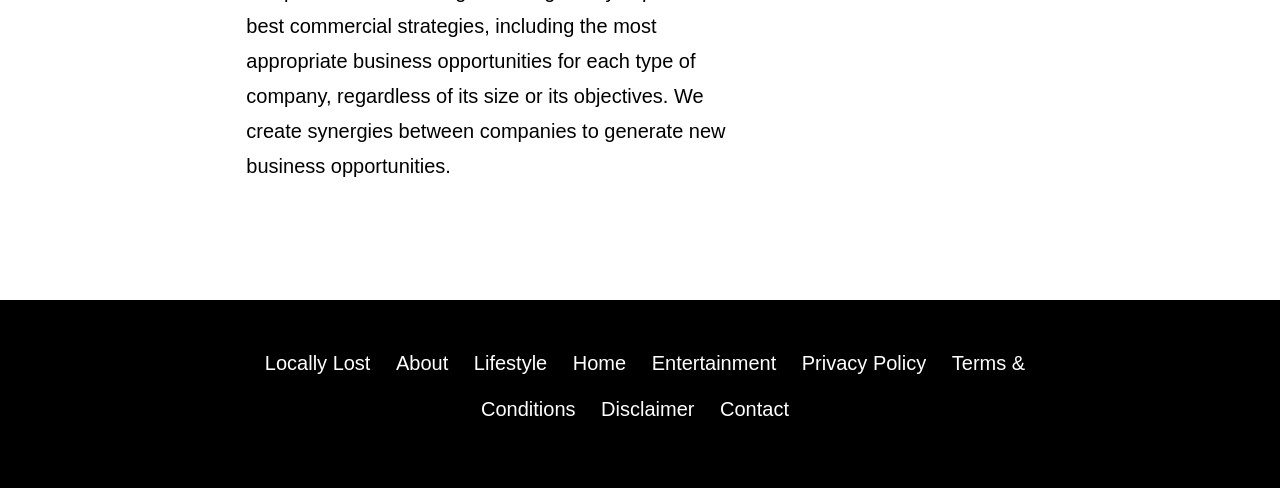What is the first link on the bottom row?
Provide a comprehensive and detailed answer to the question.

By examining the bounding box coordinates, I determined that the first link on the bottom row is 'Terms & Conditions', which has a y1 coordinate of 0.701 and a y2 coordinate of 0.881, indicating its vertical position.